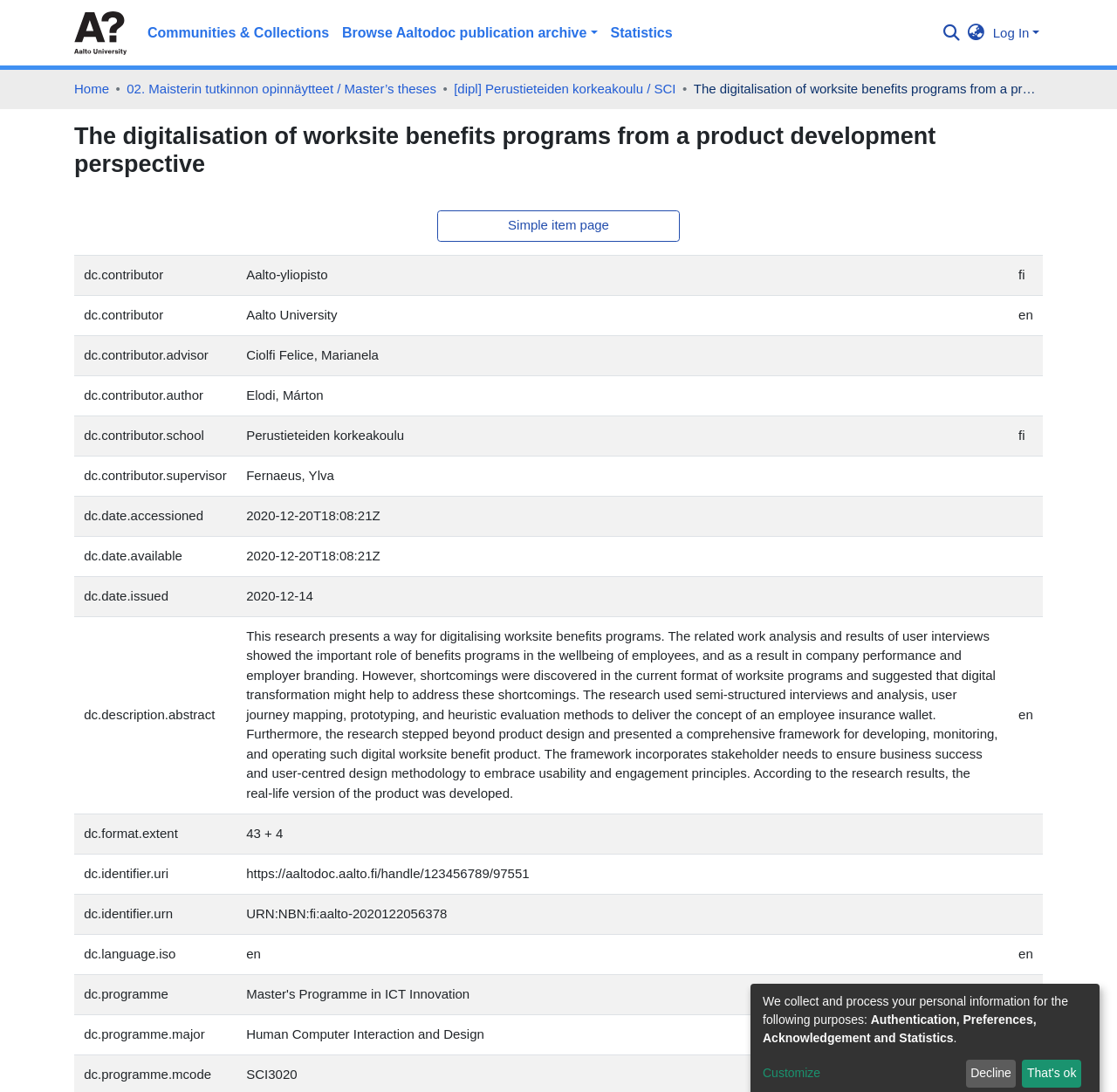What is the name of the programme?
Using the image as a reference, give an elaborate response to the question.

I found the answer by looking at the grid cell that contains the programme information, where it says 'dc.programme' and the programme name is specified as 'Master's Programme in ICT Innovation'.